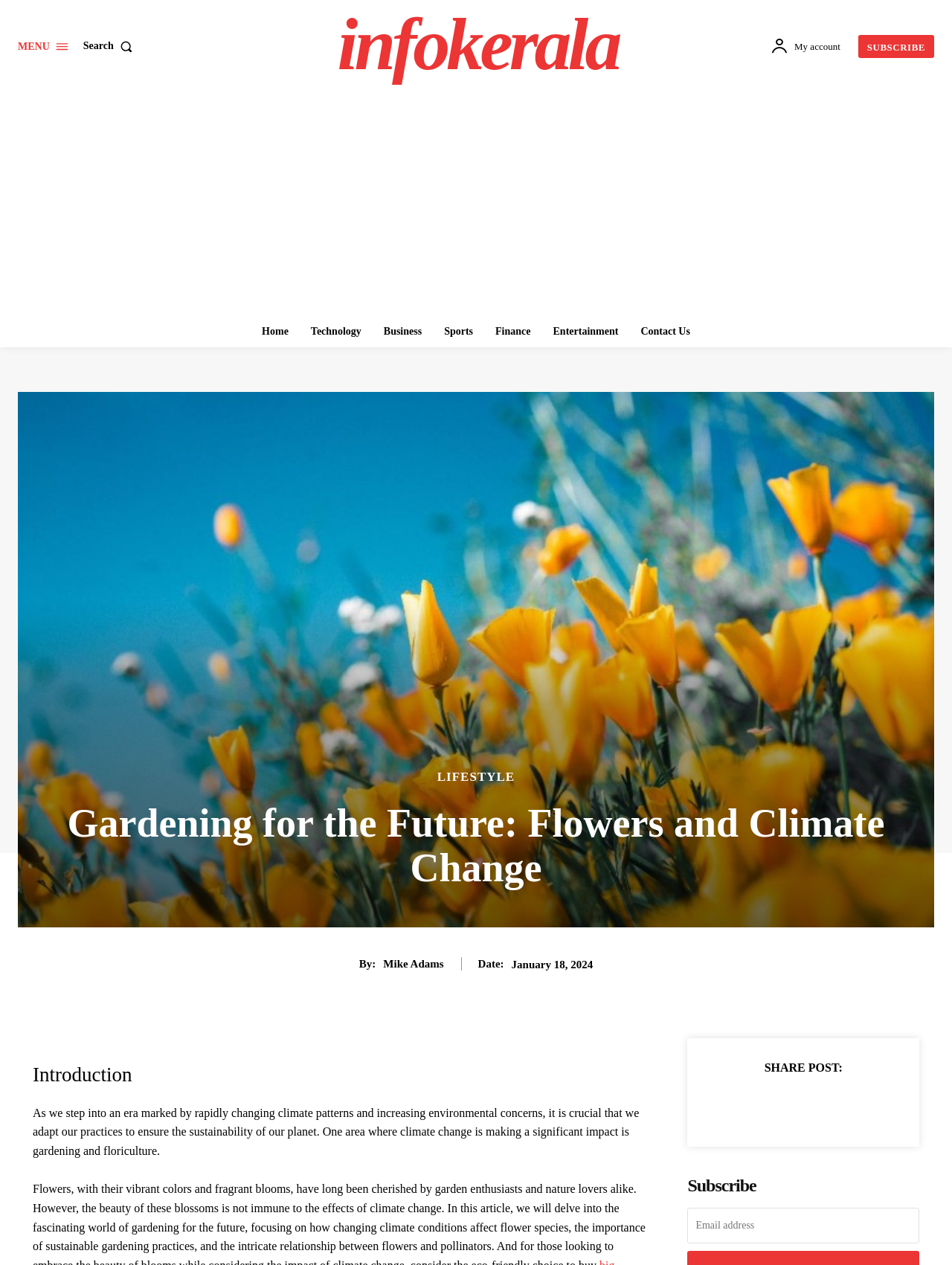What is the date of the article?
Kindly offer a comprehensive and detailed response to the question.

The date of the article can be found in the 'Date:' section, which specifies the date as January 18, 2024.